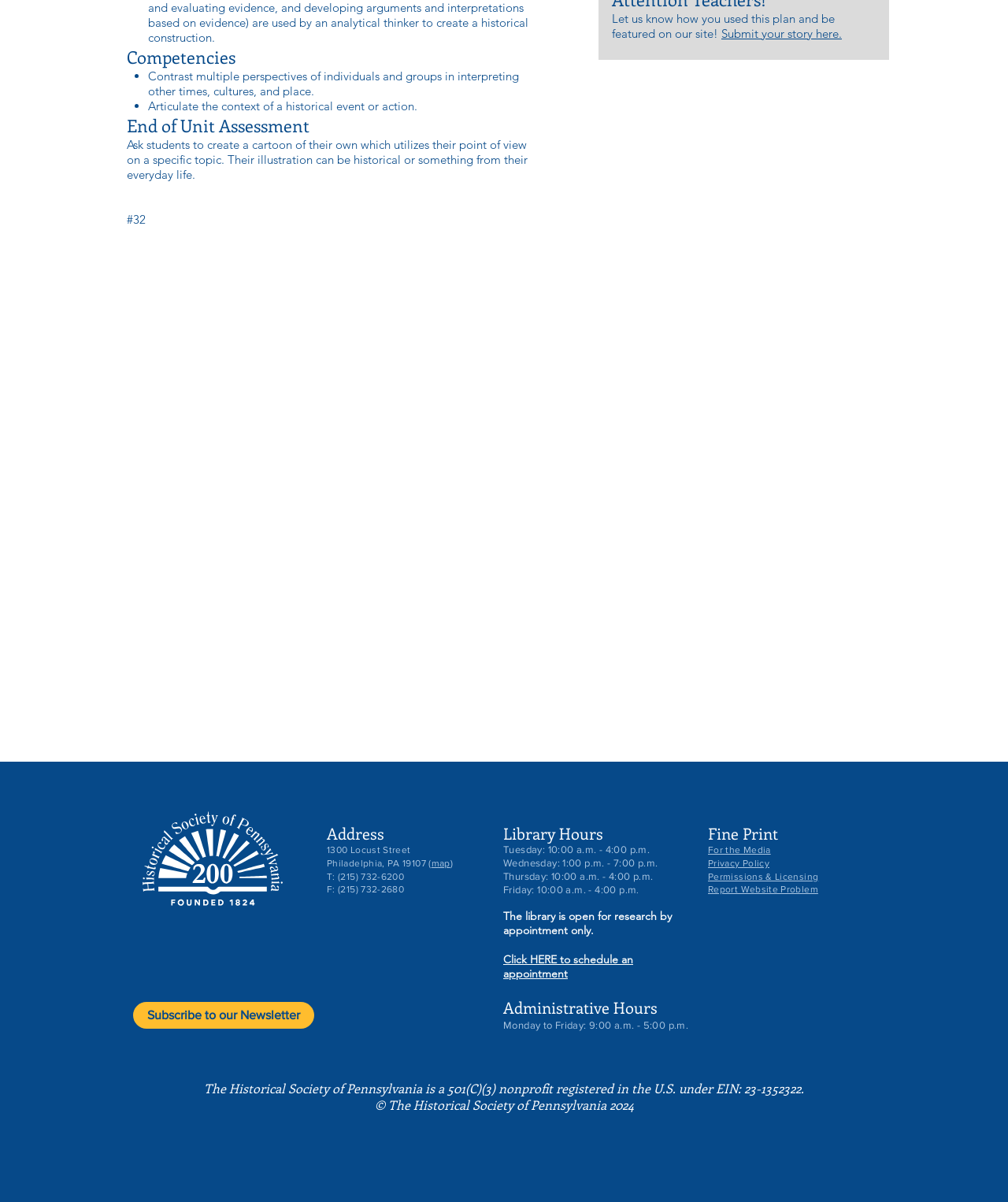Please identify the bounding box coordinates of the element's region that should be clicked to execute the following instruction: "Click on the 'Submit your story here' link". The bounding box coordinates must be four float numbers between 0 and 1, i.e., [left, top, right, bottom].

[0.716, 0.022, 0.835, 0.034]